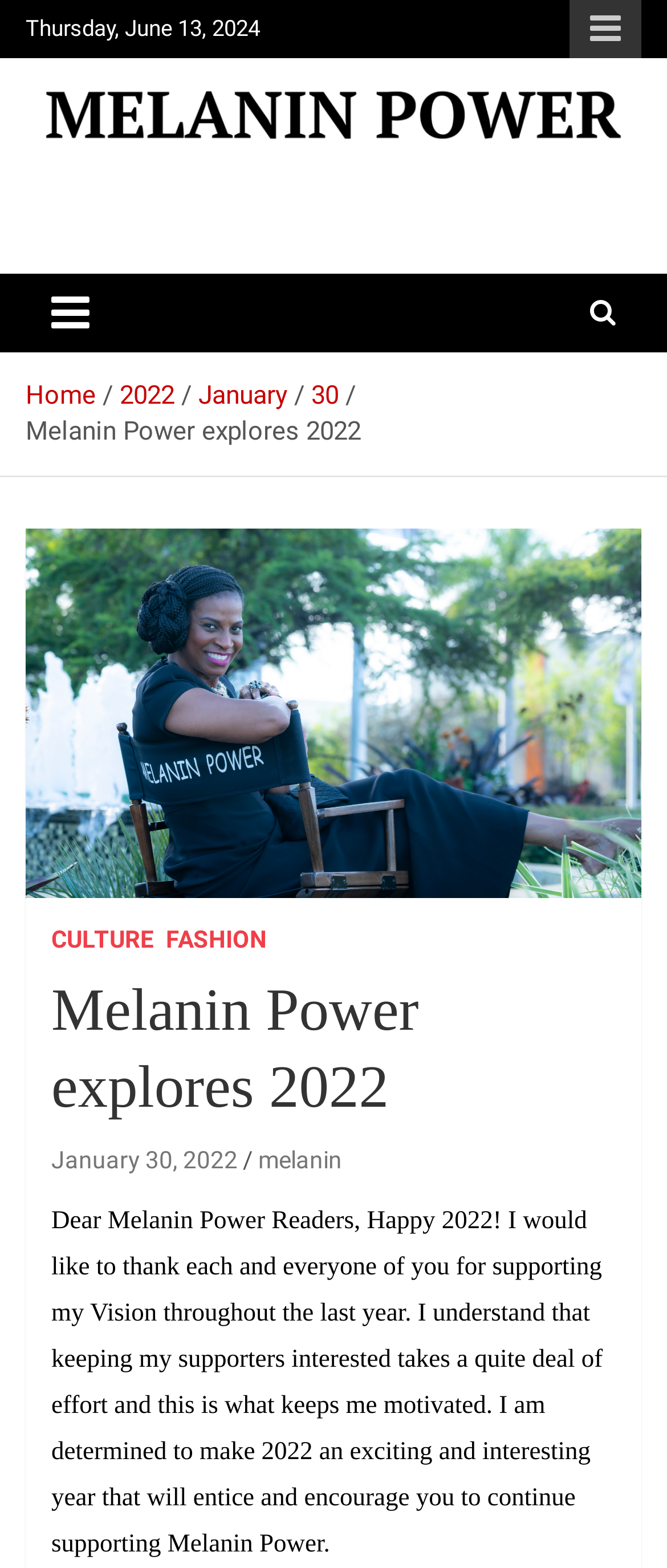What is the author's vision for 2022?
Using the details from the image, give an elaborate explanation to answer the question.

The author mentions in the text that they are determined to make 2022 an exciting and interesting year, which implies that their vision is to make the blog more engaging and appealing to its readers.